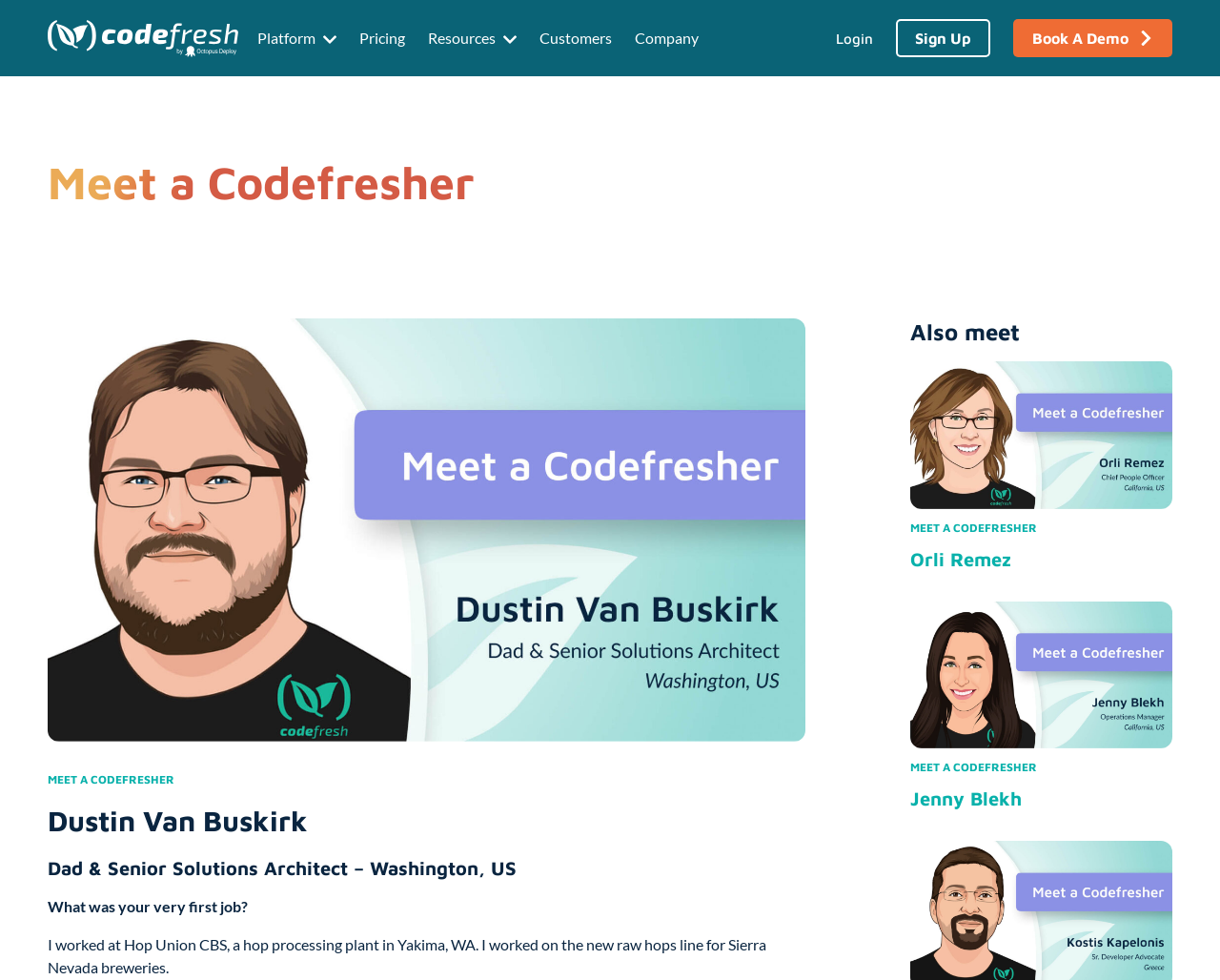How many people can you meet on this webpage?
Please provide a single word or phrase as your answer based on the image.

3